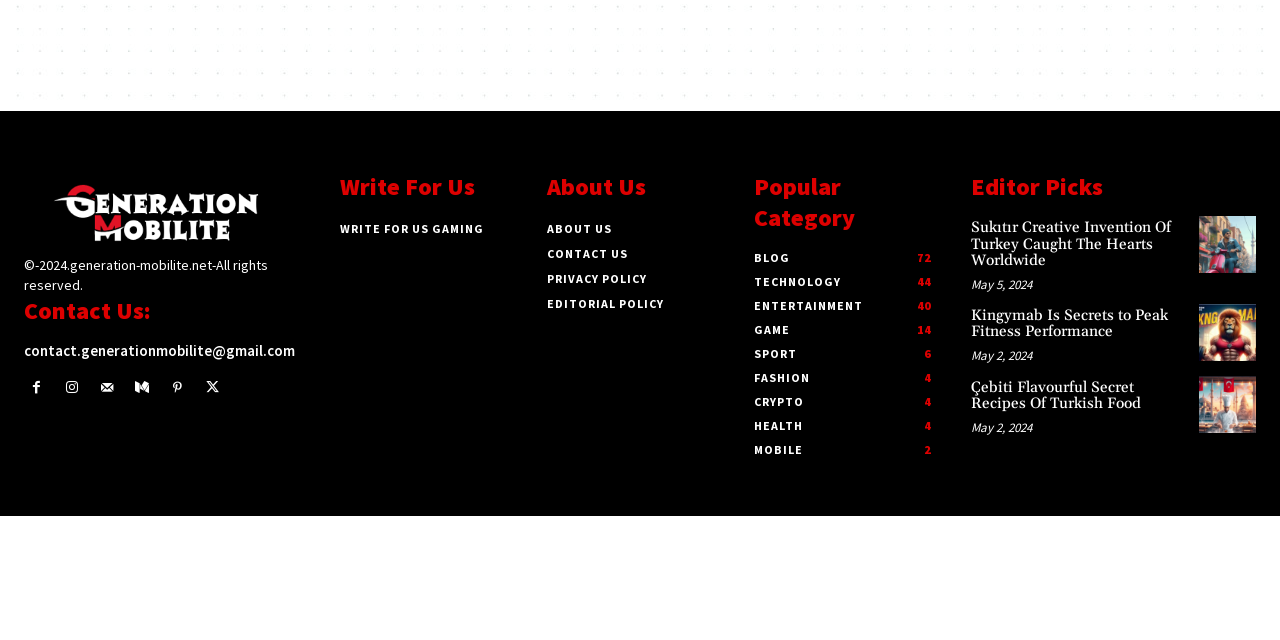Identify the bounding box for the described UI element. Provide the coordinates in (top-left x, top-left y, bottom-right x, bottom-right y) format with values ranging from 0 to 1: Game14

[0.589, 0.503, 0.617, 0.527]